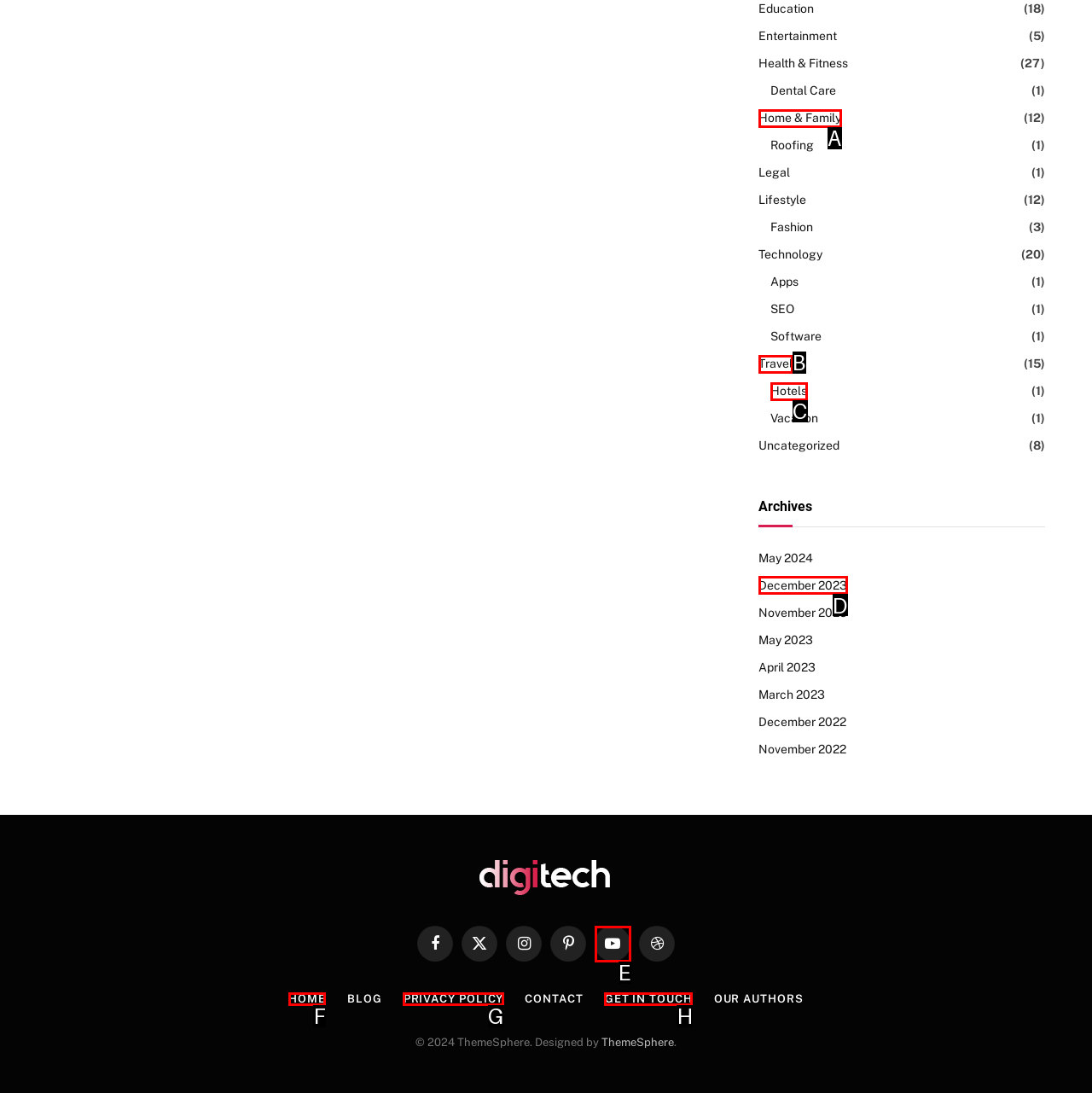Given the description: Home & Family, select the HTML element that matches it best. Reply with the letter of the chosen option directly.

A